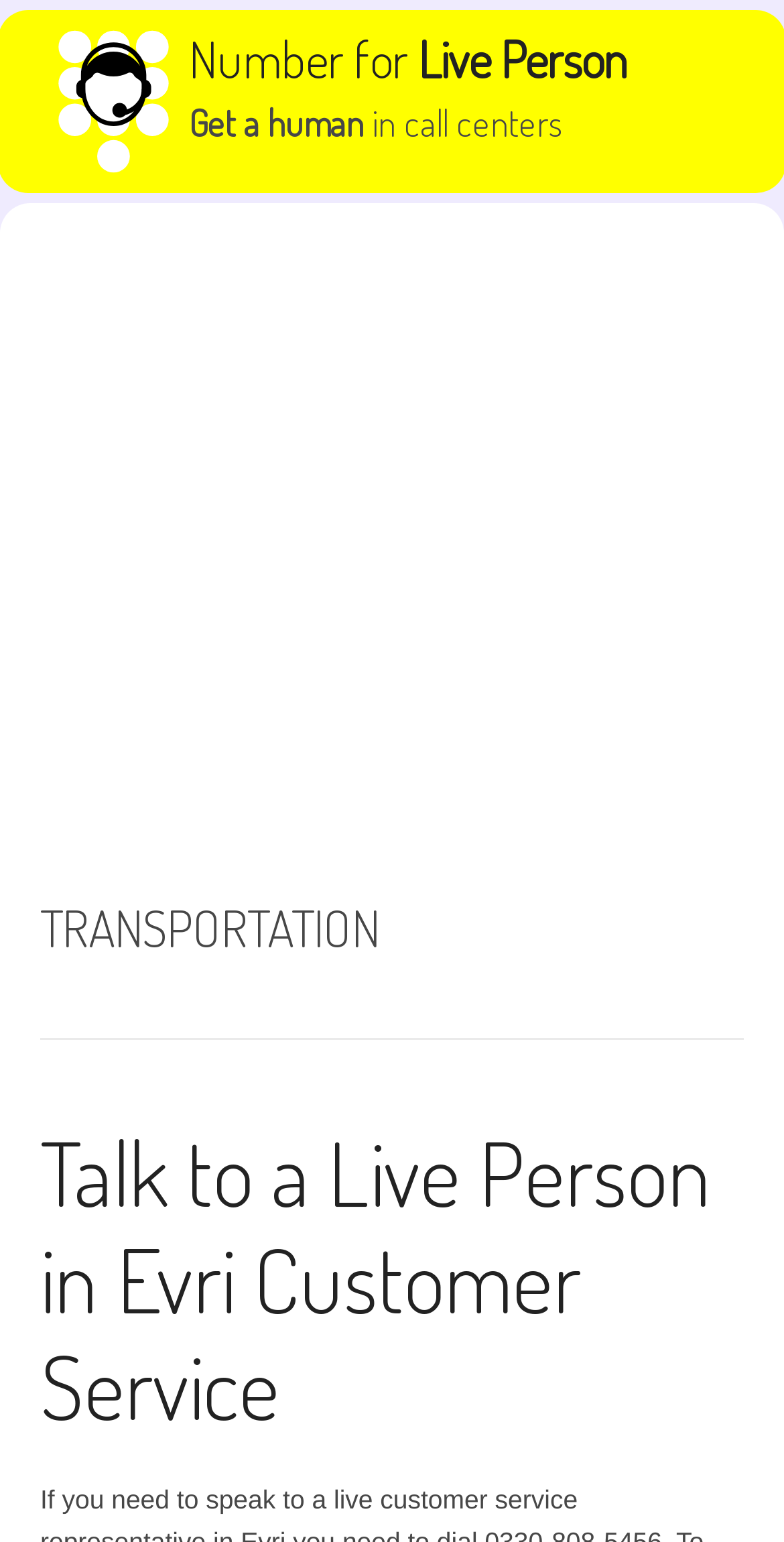What is the text of the first link on the webpage?
Please use the visual content to give a single word or phrase answer.

Skip to content